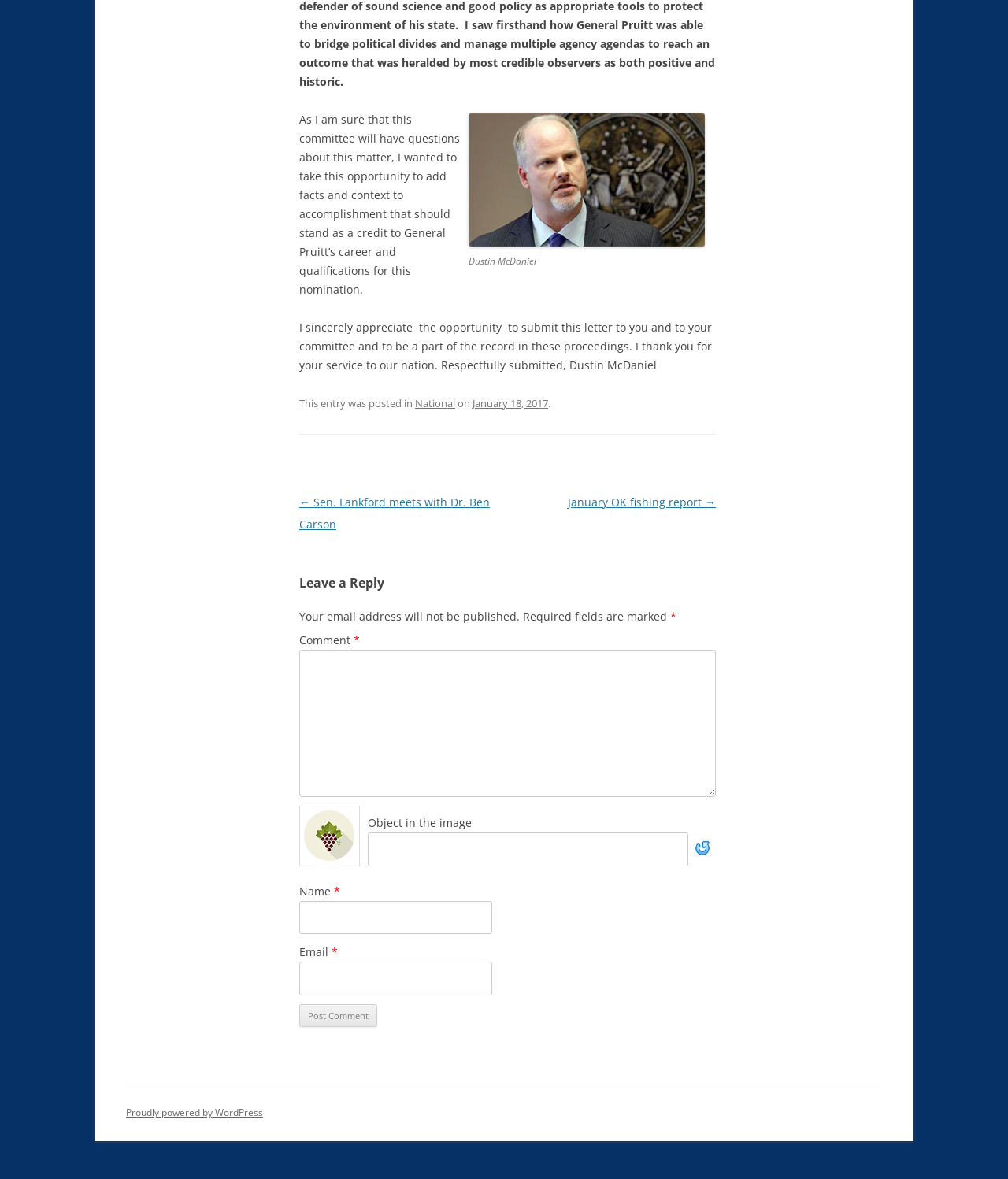What is the date of the article?
Answer with a single word or short phrase according to what you see in the image.

January 18, 2017